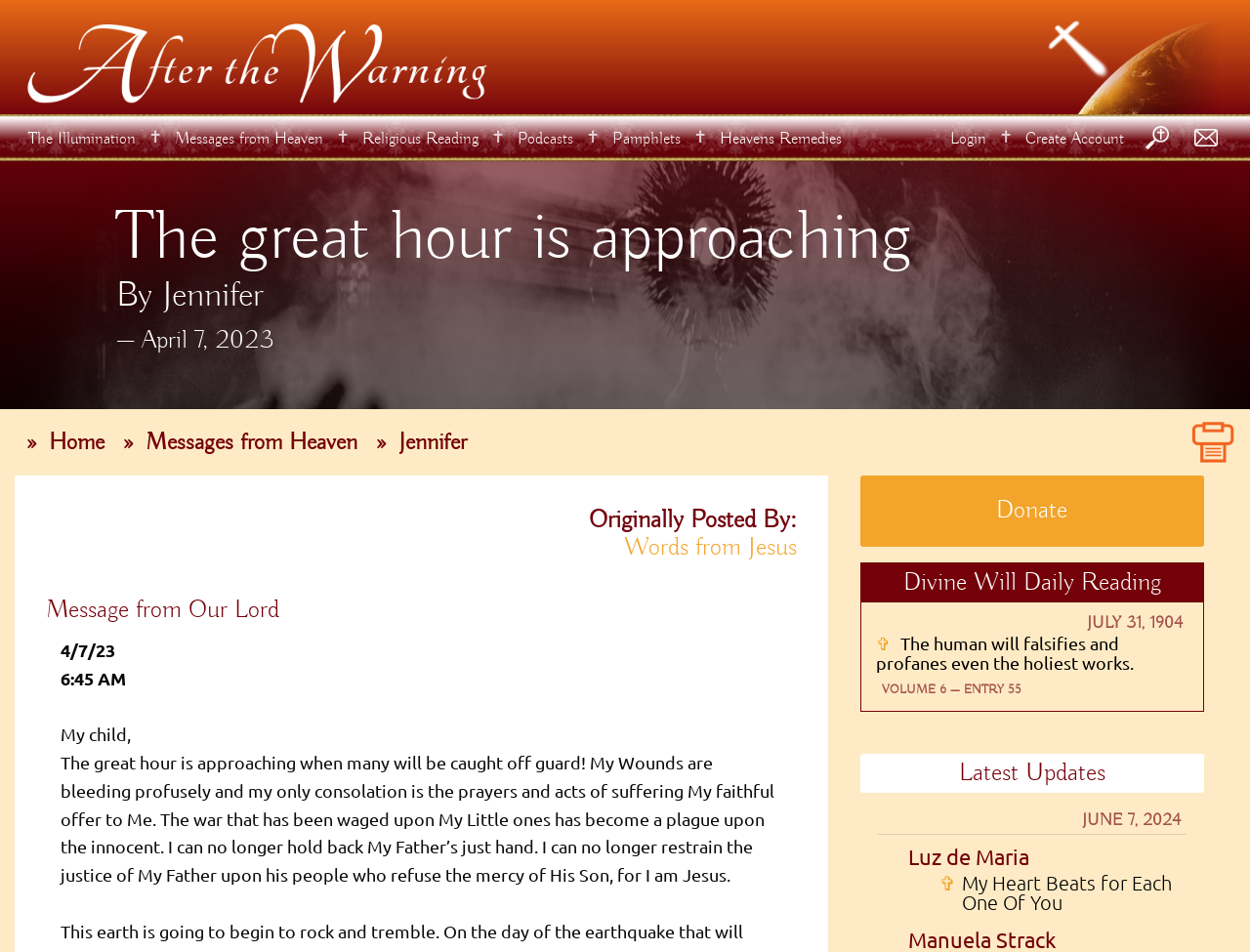Find the bounding box coordinates corresponding to the UI element with the description: "Manuela Strack". The coordinates should be formatted as [left, top, right, bottom], with values as floats between 0 and 1.

[0.727, 0.973, 0.845, 1.0]